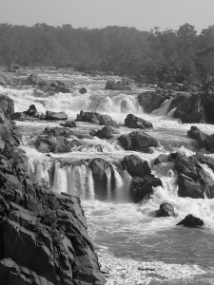What is the purpose of the geologic and natural history tour?
Please use the visual content to give a single word or phrase answer.

To educate visitors